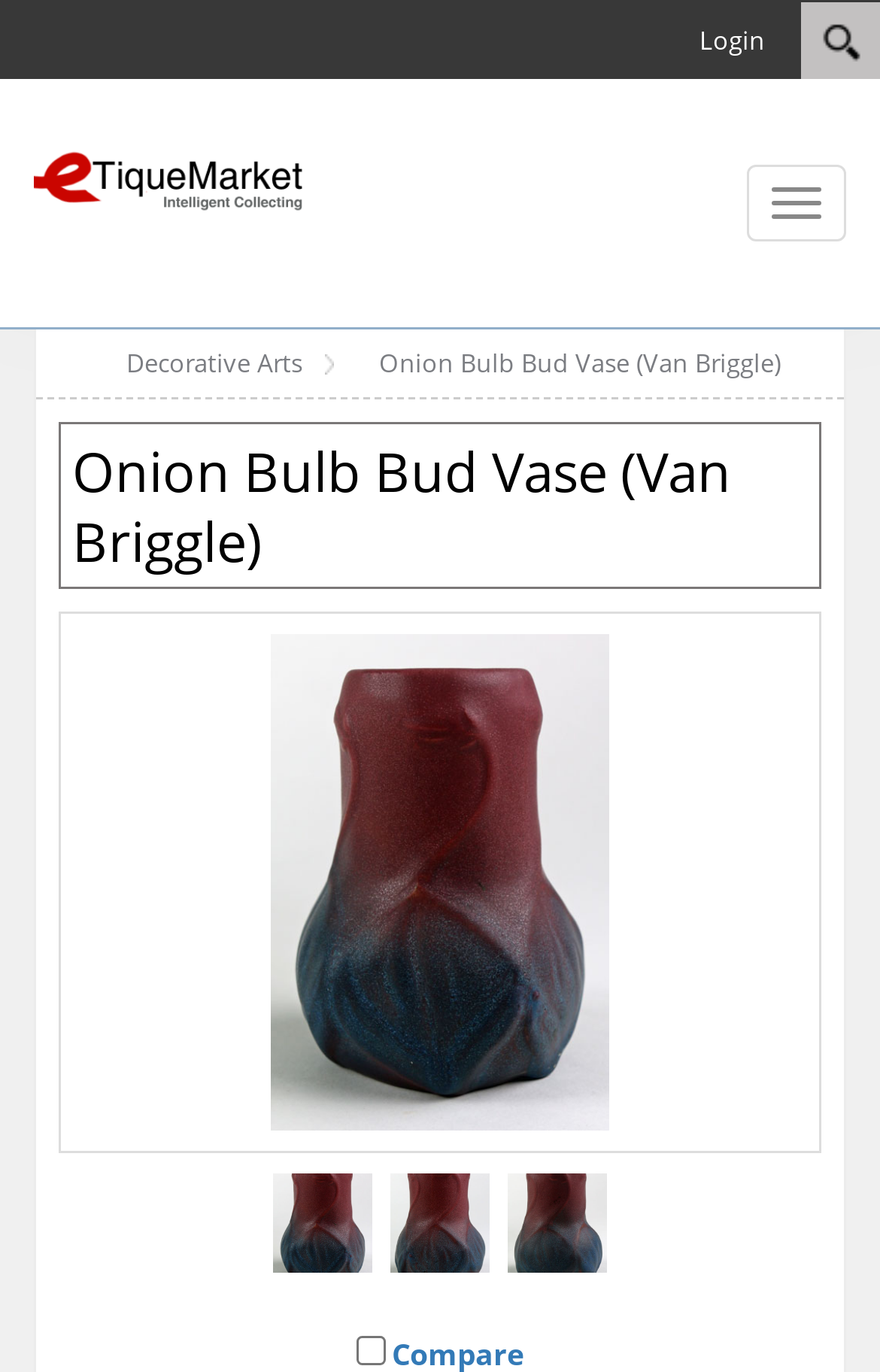Could you find the bounding box coordinates of the clickable area to complete this instruction: "Toggle navigation"?

[0.849, 0.12, 0.962, 0.176]